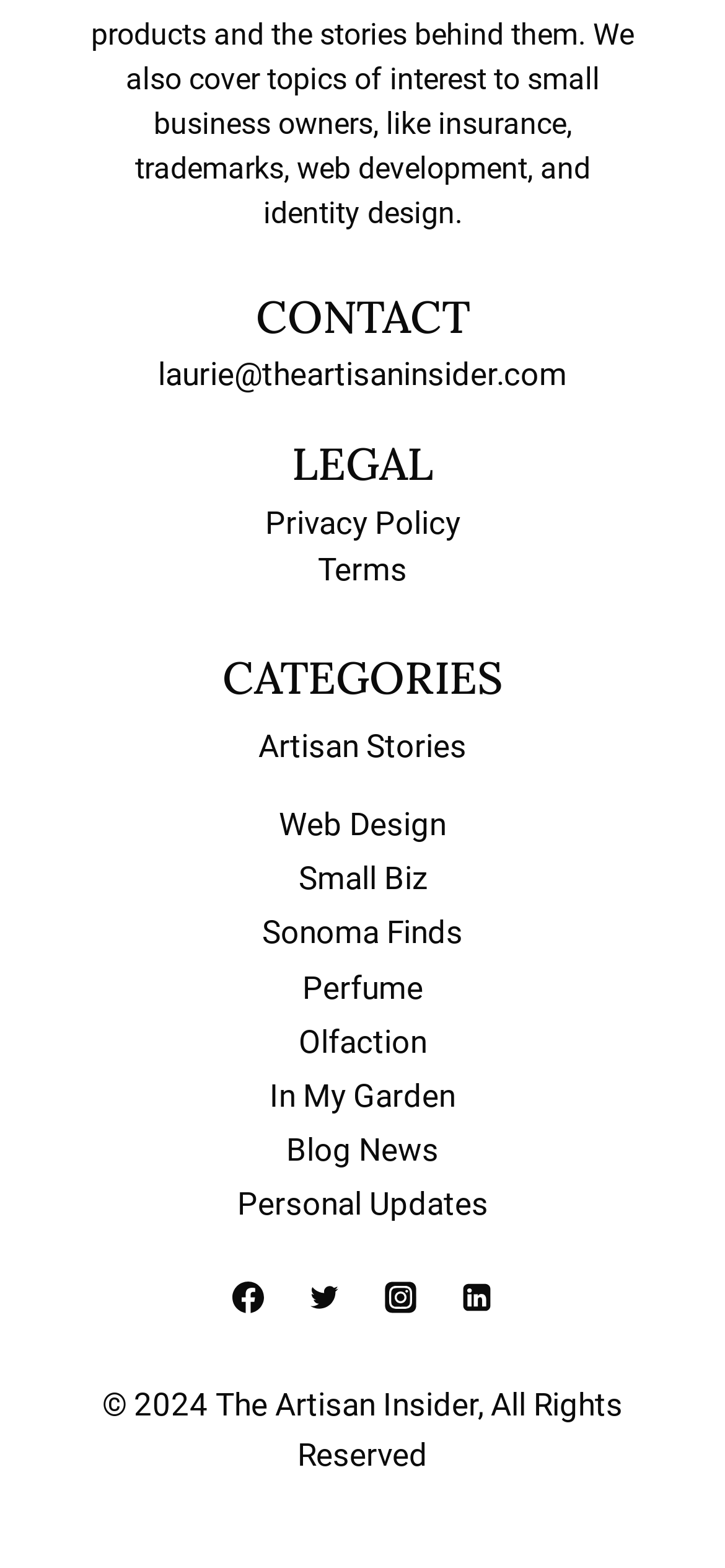What is the last category listed?
Please craft a detailed and exhaustive response to the question.

The categories can be found in the 'CATEGORIES' section, which is a heading element located in the middle of the webpage. Below this heading, there are several link elements, each representing a category. The last category listed is 'Personal Updates', which is the tenth link element in the list.